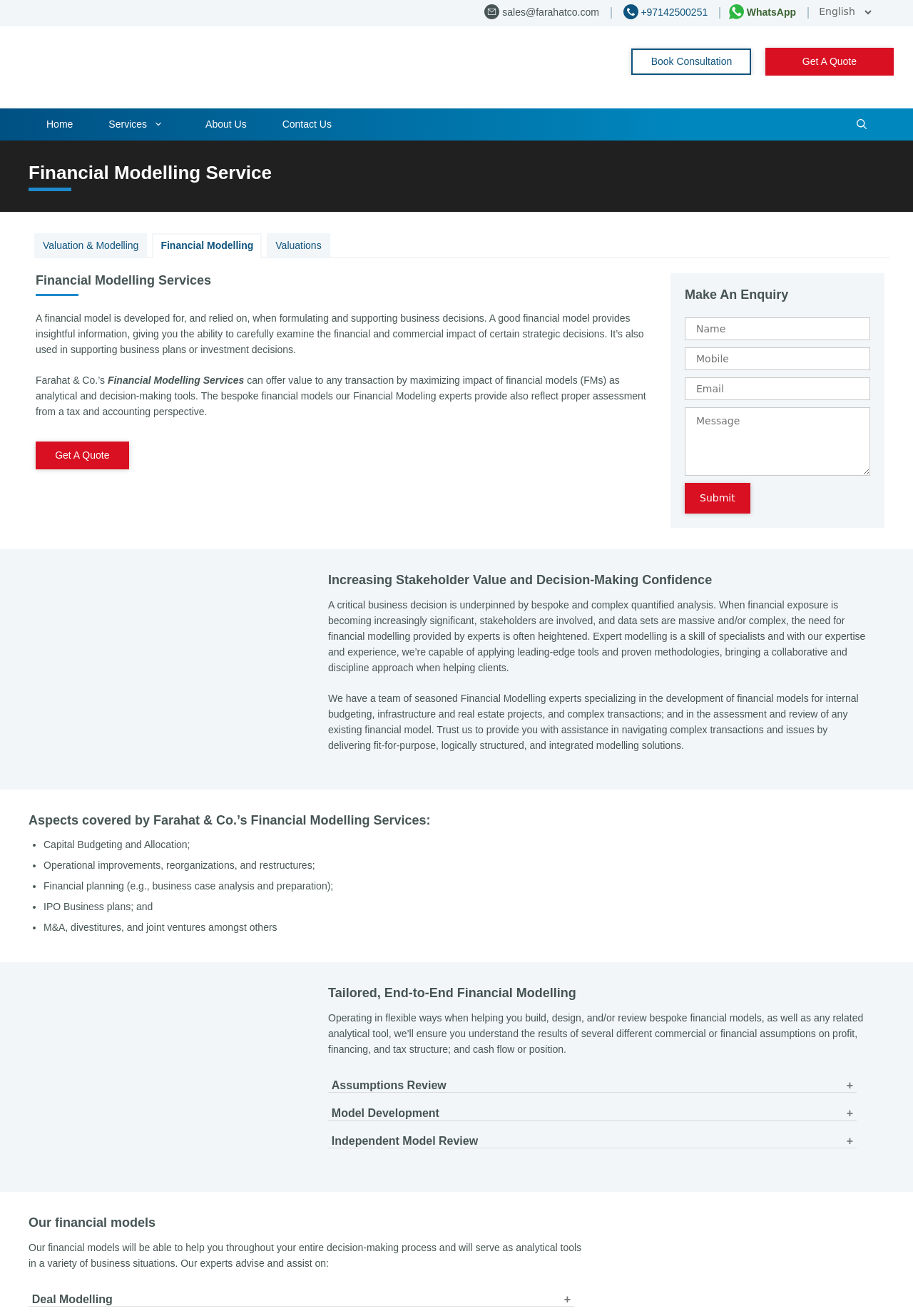What is the name of the company?
Please answer the question as detailed as possible based on the image.

I found the company name 'Farahat Offices & Co' in the link 'Farahat Offices & Co – Top Audit Firms in Dubai'.